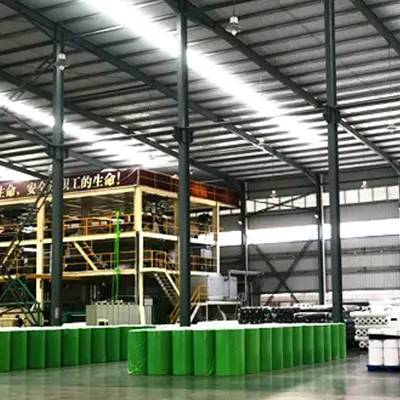Describe all the elements visible in the image meticulously.

The image depicts a spacious industrial setting showcasing rolls of sunshine embossed UV resistant fabric material. The fabric is prominently displayed in green and white rolls, arranged neatly on the factory floor, which is well-lit by overhead fluorescent lights. In the background, a multi-level structure is visible, likely part of the manufacturing process, complete with a staircase and machinery. The atmosphere suggests a focus on production efficiency and customization, highlighting the specialized nature of the materials. Overall, this scene encapsulates a modern manufacturing environment dedicated to fabric production.